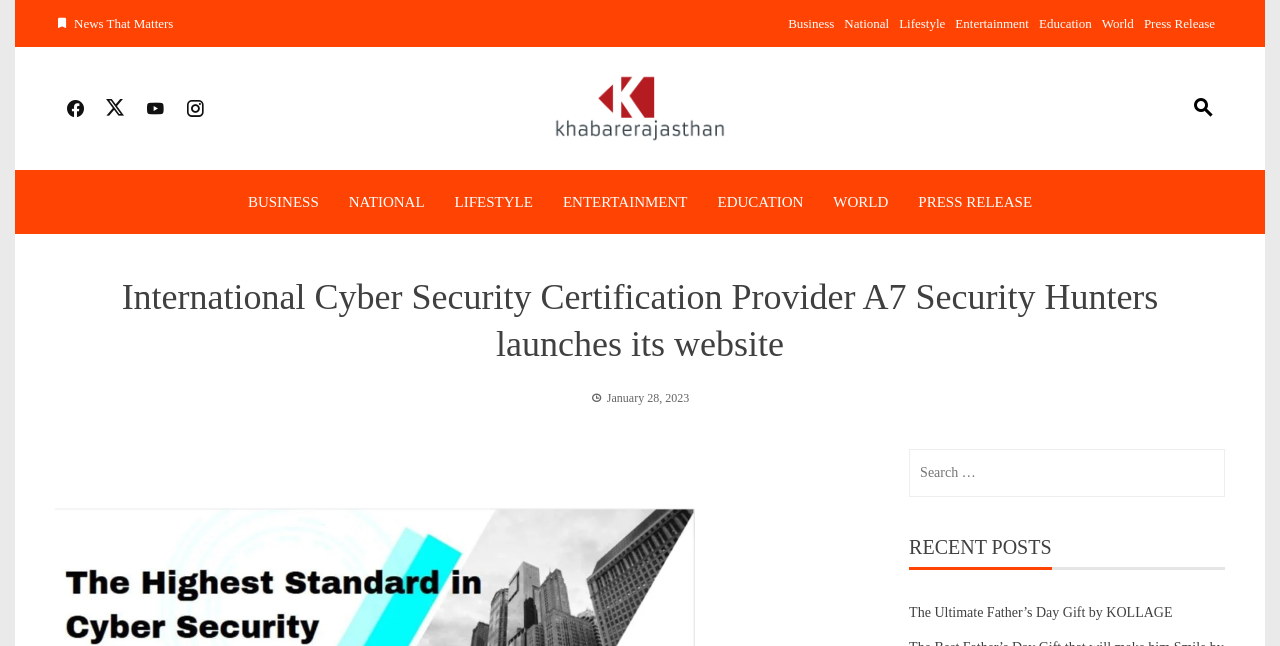Give a full account of the webpage's elements and their arrangement.

The webpage appears to be a news website, with a prominent heading "International Cyber Security Certification Provider A7 Security Hunters launches its website" at the top center of the page. Below this heading, there is a section with a title "News That Matters" at the top left corner.

To the right of the "News That Matters" section, there are eight links arranged horizontally, categorized by topics such as Business, National, Lifestyle, Entertainment, Education, World, and Press Release. These links are positioned near the top of the page, spanning from the center to the right edge.

Below these links, there are five social media icons, represented by Unicode characters, aligned horizontally near the top left corner of the page.

Further down, there is a section with a series of links, again categorized by topics, but with larger font sizes and more prominent display. These links are positioned near the center of the page, spanning from the left edge to the right edge.

Below this section, there is a heading "International Cyber Security Certification Provider A7 Security Hunters launches its website" again, but this time with a timestamp "January 28, 2023" to the right of it.

At the bottom right corner of the page, there is a search bar with a placeholder text "Search for:". Below the search bar, there is a heading "RECENT POSTS" followed by a link to a news article titled "The Ultimate Father’s Day Gift by KOLLAGE".